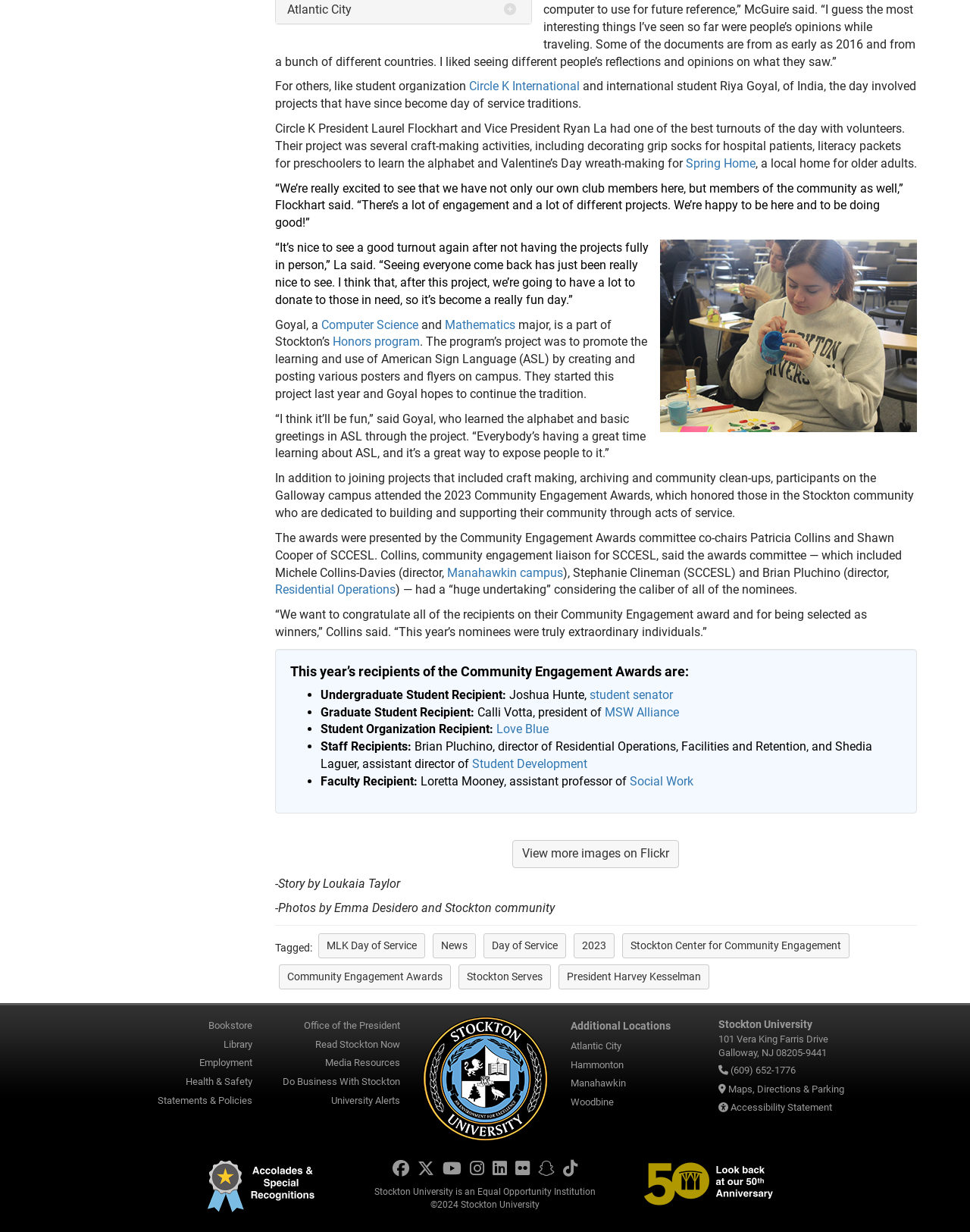Find the bounding box coordinates of the UI element according to this description: "Maps, Directions & Parking".

[0.75, 0.879, 0.87, 0.888]